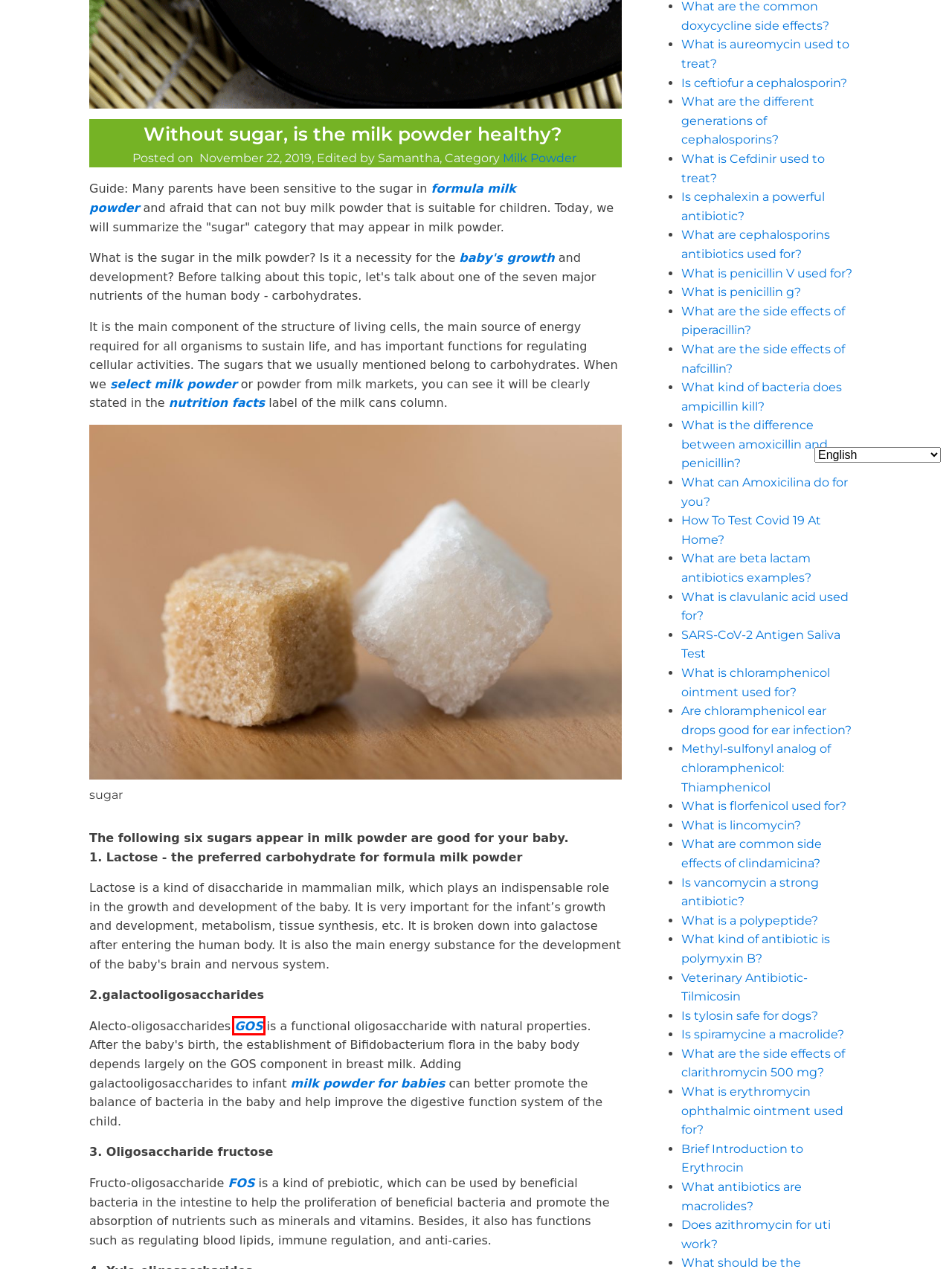Analyze the webpage screenshot with a red bounding box highlighting a UI element. Select the description that best matches the new webpage after clicking the highlighted element. Here are the options:
A. Is vancomycin a strong antibiotic? - BALLYA
B. What are cephalosporins antibiotics used for? - BALLYA
C. What is a polypeptide? - BALLYA
D. What is erythromycin ophthalmic ointment used for? - BALLYA
E. MAN1A1[gene name] - Gene - NCBI
F. What nutrition does milk powder have-BALLYA
G. What is Cefdinir used to treat? - BALLYA
H. What is aureomycin used to treat? - BALLYA

E